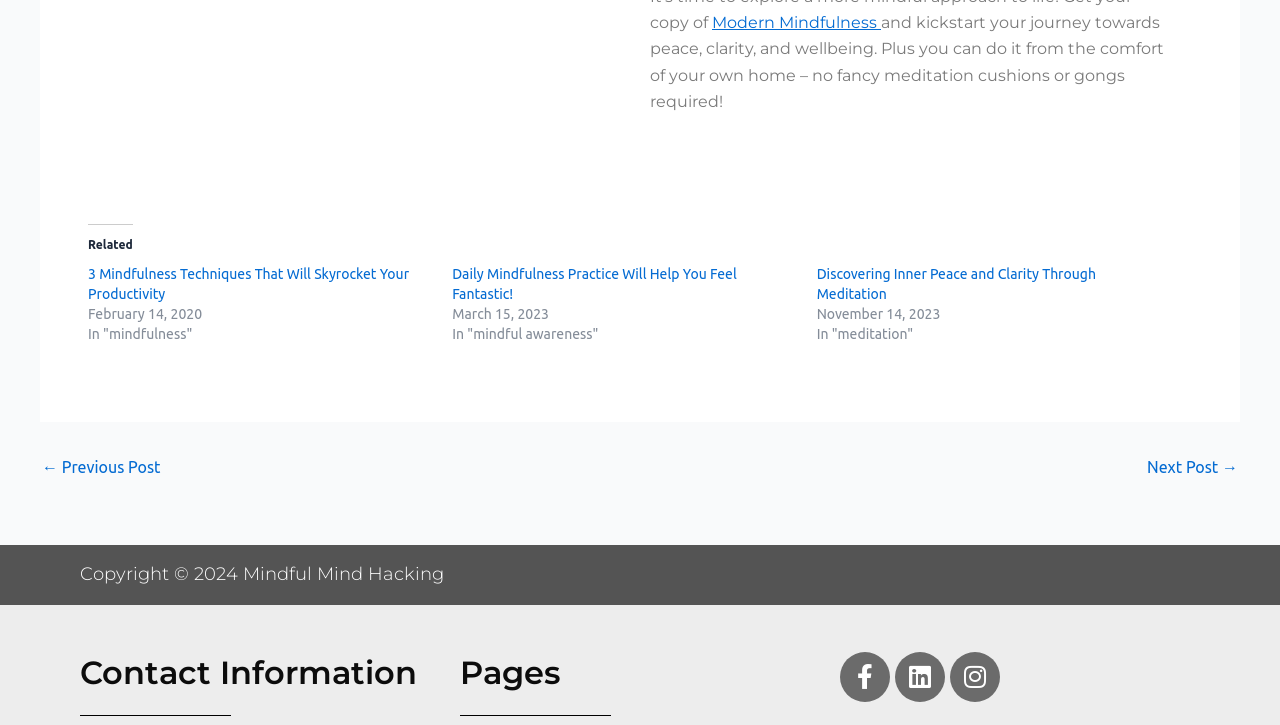Determine the bounding box coordinates of the element that should be clicked to execute the following command: "Click on 'Modern Mindfulness'".

[0.556, 0.018, 0.688, 0.044]